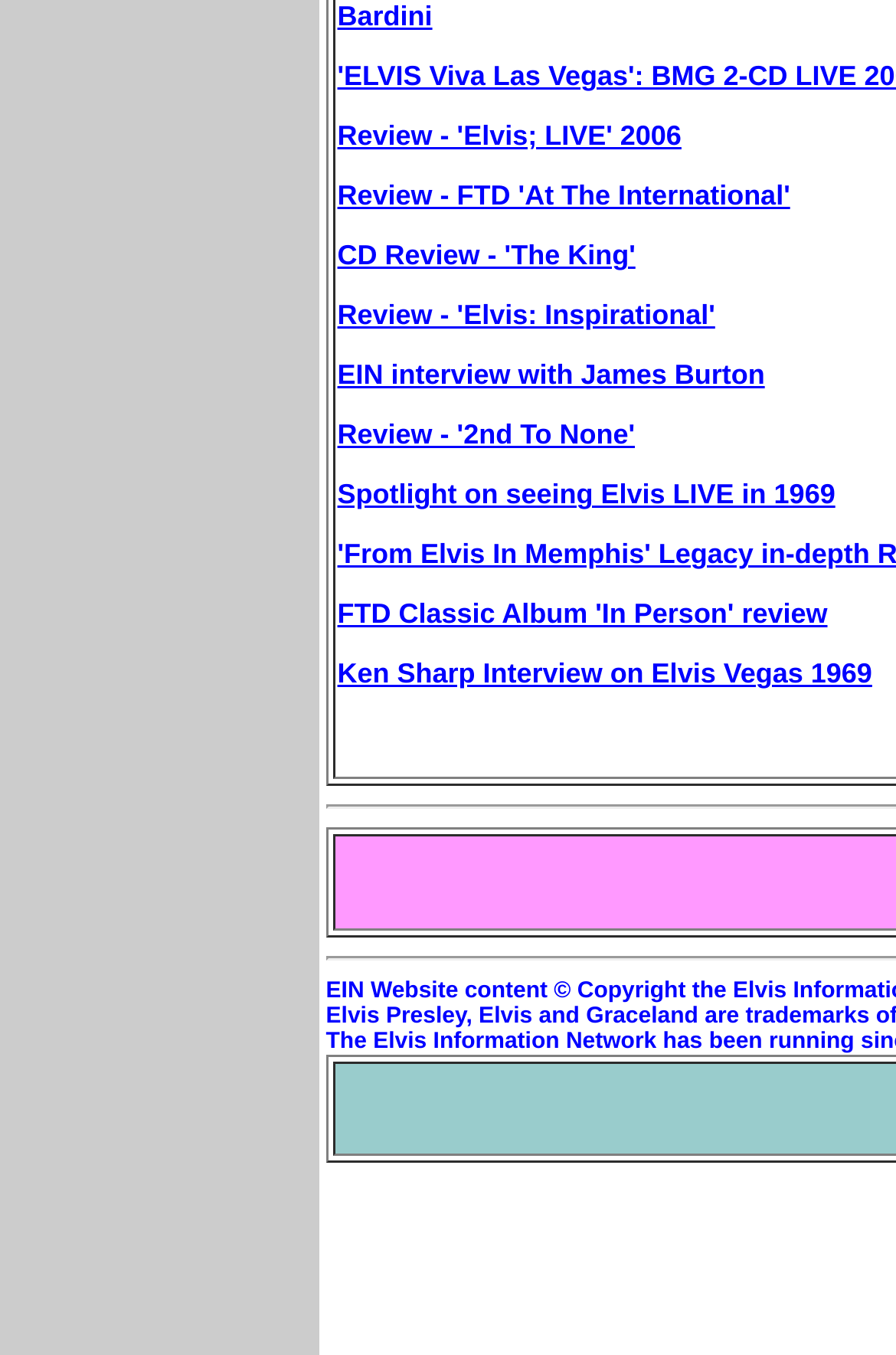Specify the bounding box coordinates of the area to click in order to execute this command: 'Click the logo'. The coordinates should consist of four float numbers ranging from 0 to 1, and should be formatted as [left, top, right, bottom].

None